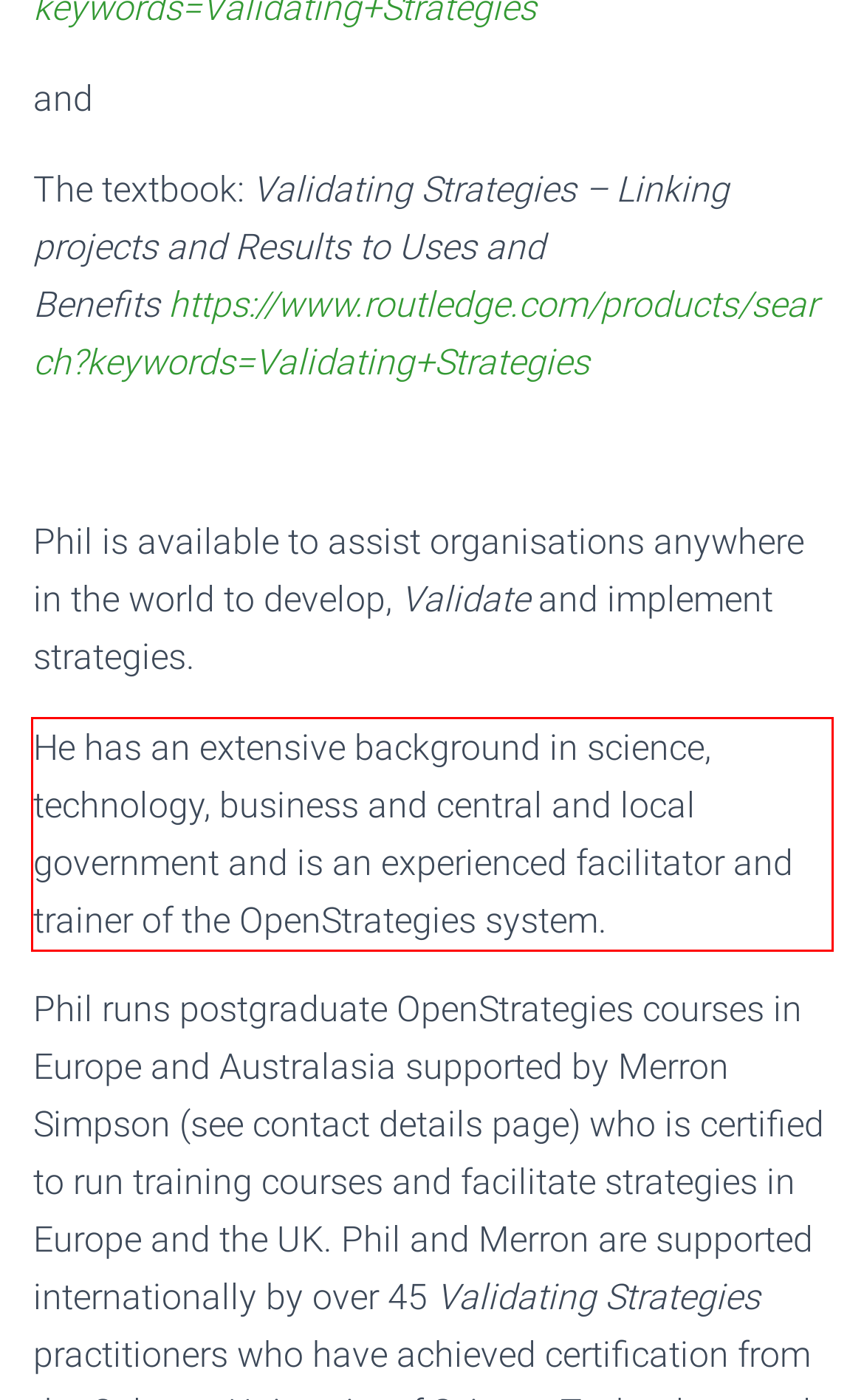You are given a screenshot with a red rectangle. Identify and extract the text within this red bounding box using OCR.

He has an extensive background in science, technology, business and central and local government and is an experienced facilitator and trainer of the OpenStrategies system.